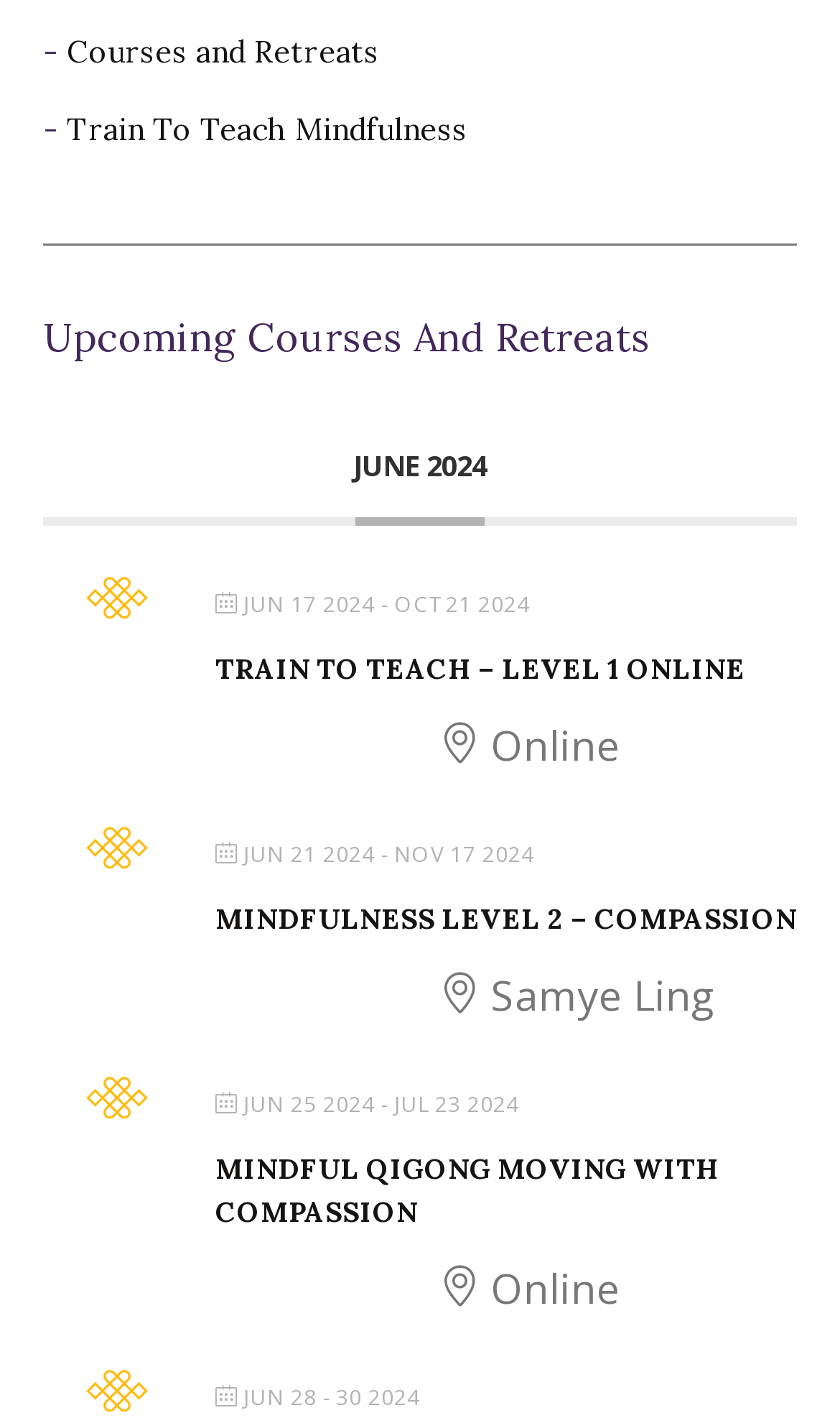How many courses are listed on this webpage? Observe the screenshot and provide a one-word or short phrase answer.

3